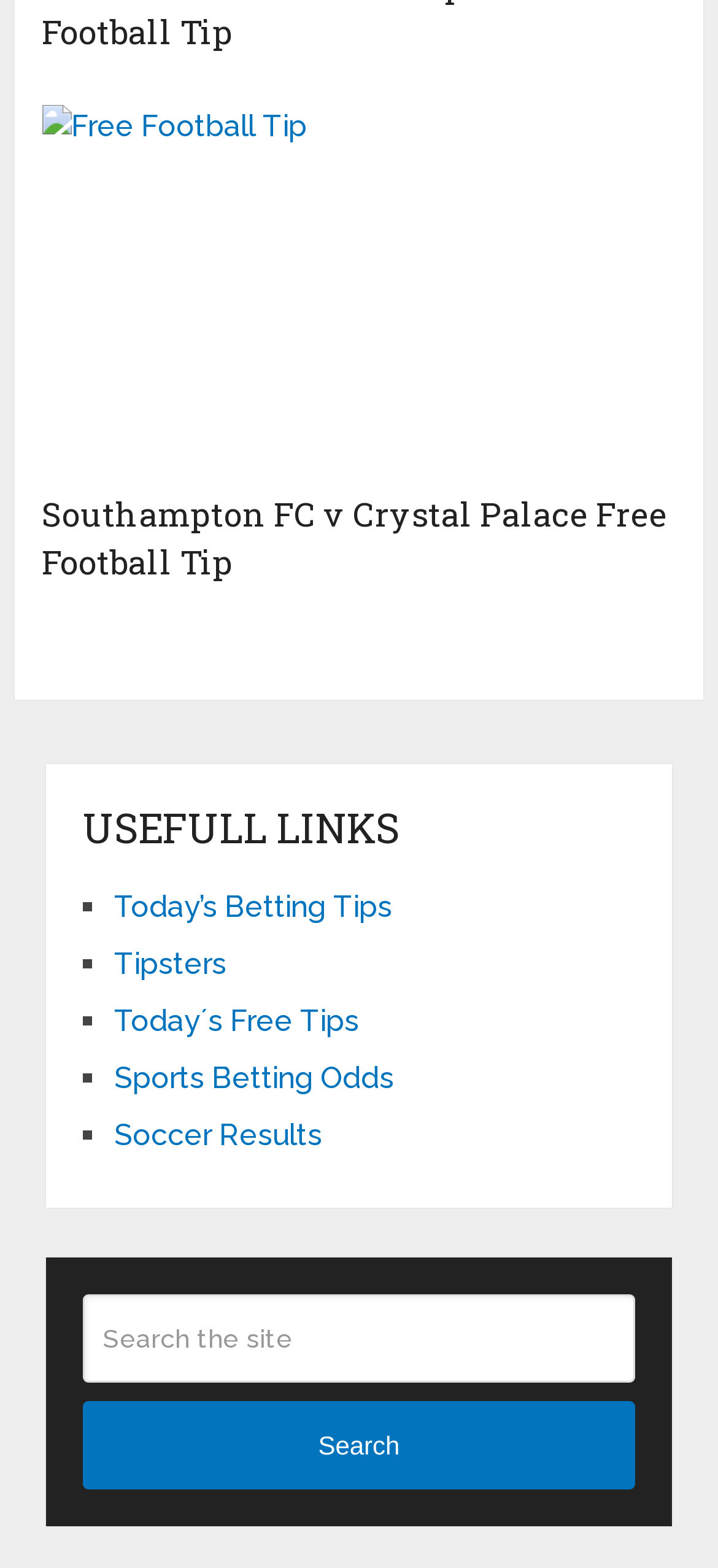Please provide a comprehensive answer to the question below using the information from the image: What is the title of the first link on the page?

The first link on the page is an image link with the text 'Free Football Tip', which suggests that it is a link to a free football tip or resource.